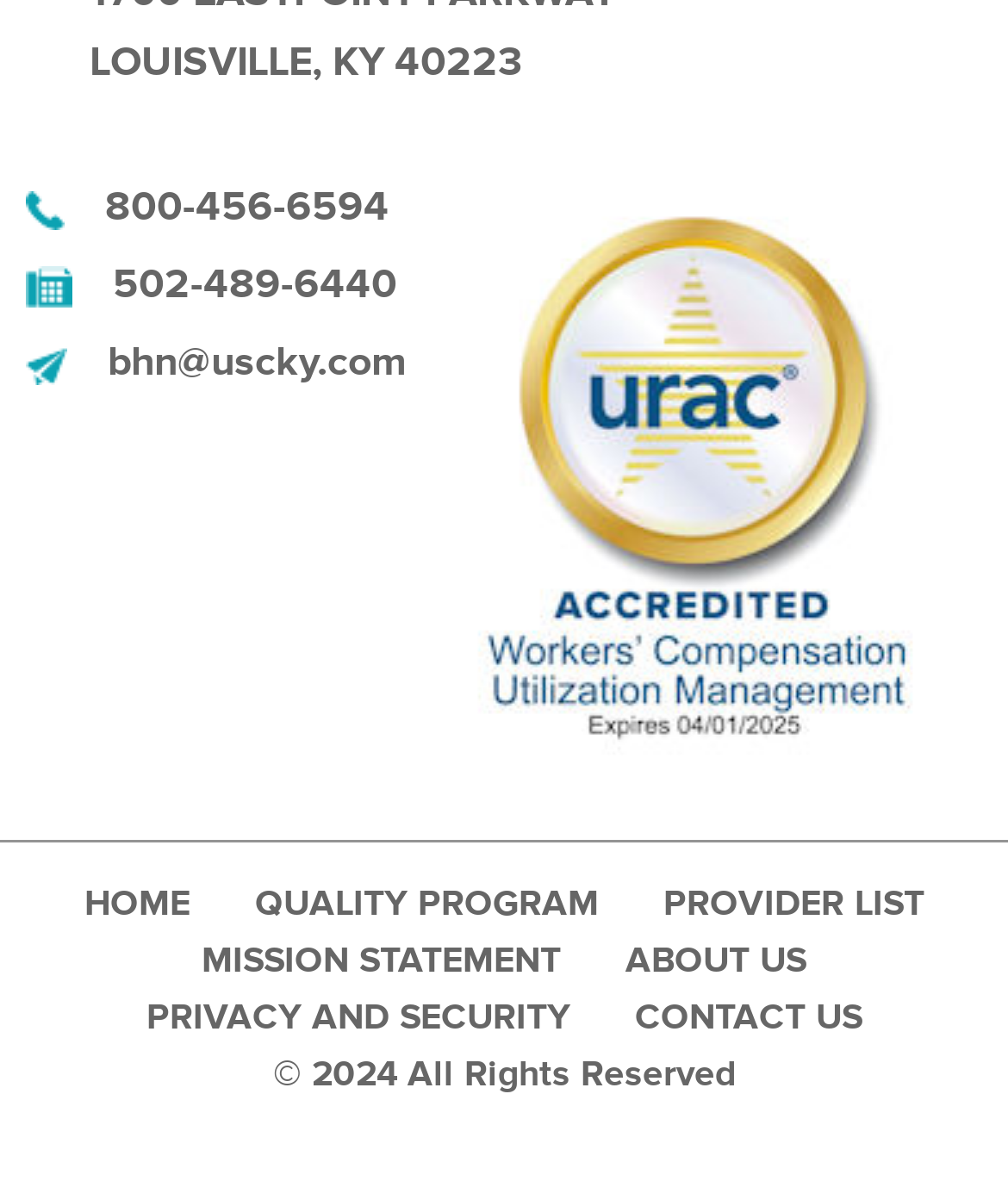Please analyze the image and provide a thorough answer to the question:
What is the copyright year of the website?

I looked at the bottom of the webpage and found a static text element with the content '© 2024 All Rights Reserved', which indicates the copyright year of the website.